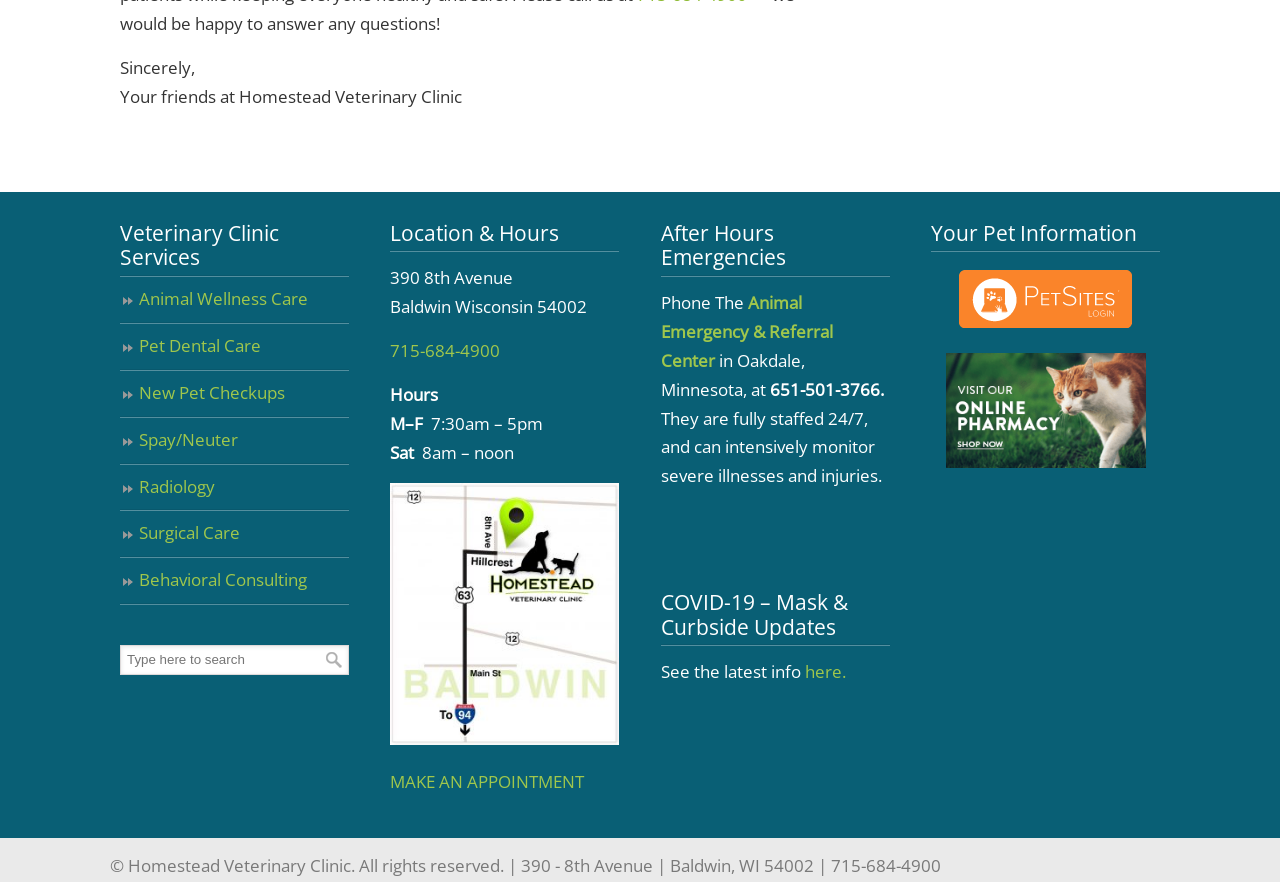Please provide a short answer using a single word or phrase for the question:
What is the phone number of the Animal Emergency & Referral Center?

651-501-3766